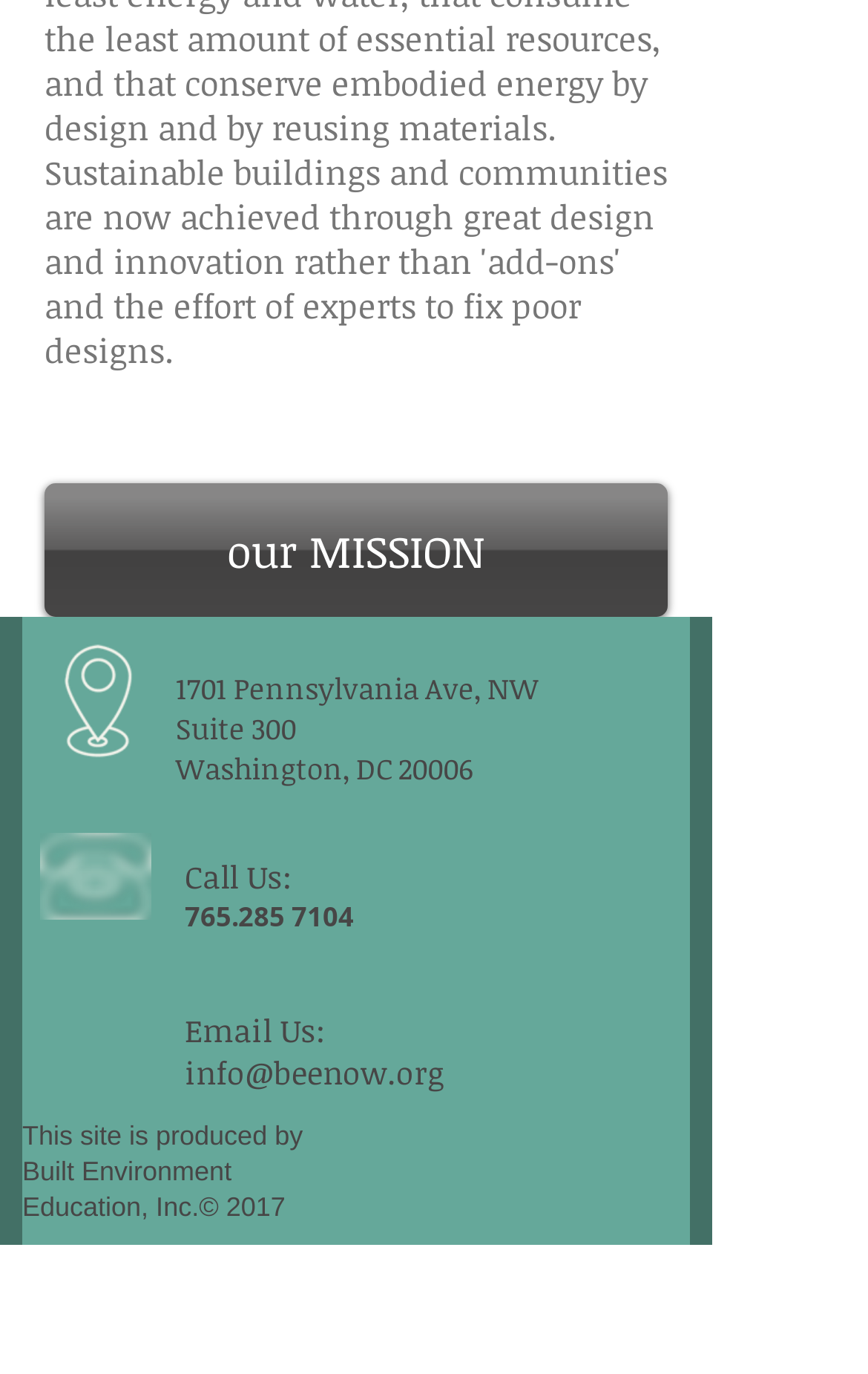Find the bounding box coordinates for the HTML element described as: "Suite 300". The coordinates should consist of four float values between 0 and 1, i.e., [left, top, right, bottom].

[0.203, 0.515, 0.341, 0.545]